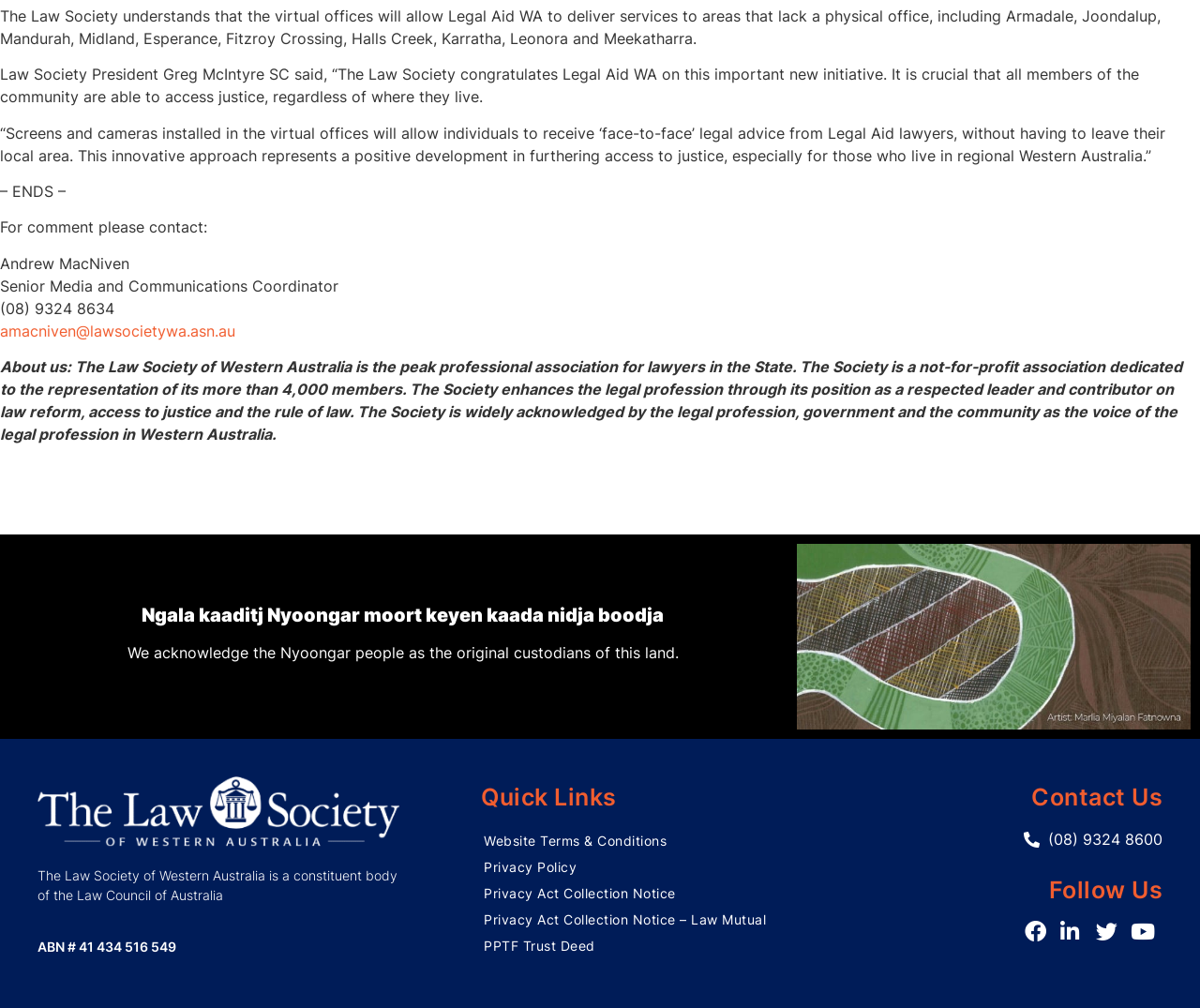Please predict the bounding box coordinates (top-left x, top-left y, bottom-right x, bottom-right y) for the UI element in the screenshot that fits the description: Privacy Policy

[0.388, 0.848, 0.668, 0.874]